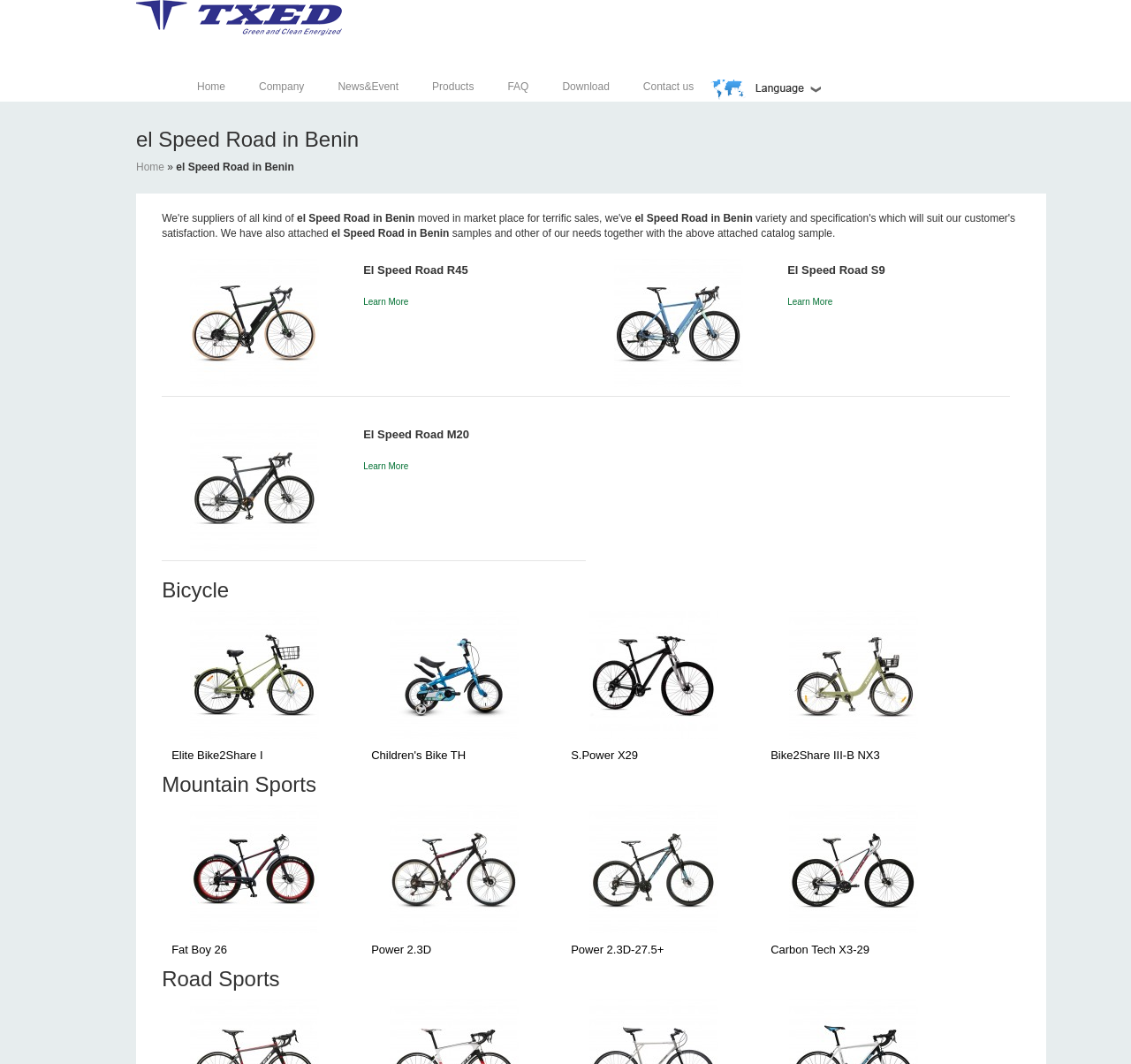What is the name of the company?
From the screenshot, provide a brief answer in one word or phrase.

TXEDBIKE